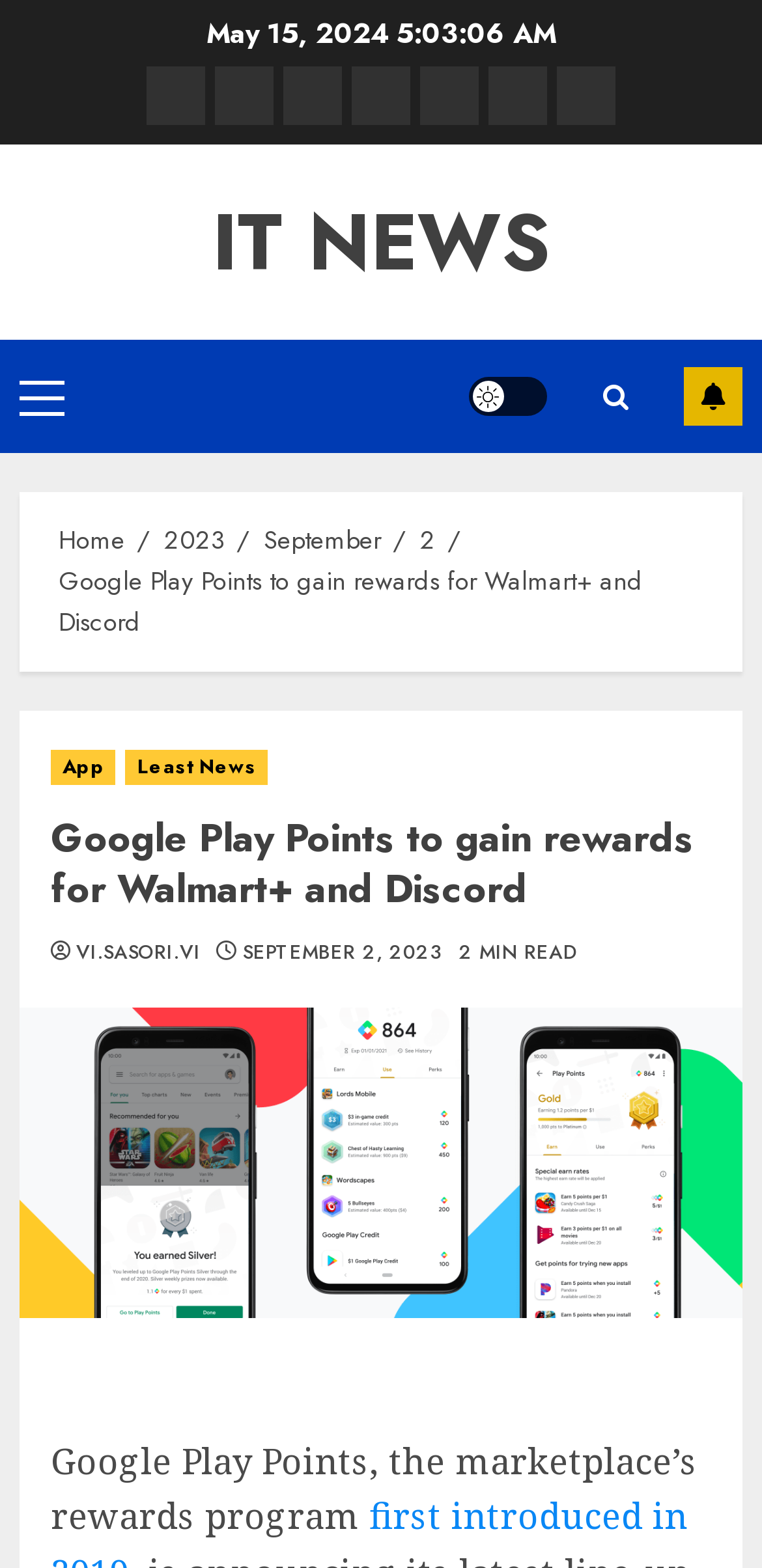Highlight the bounding box coordinates of the element you need to click to perform the following instruction: "Go to the 'Home' page."

[0.077, 0.333, 0.164, 0.357]